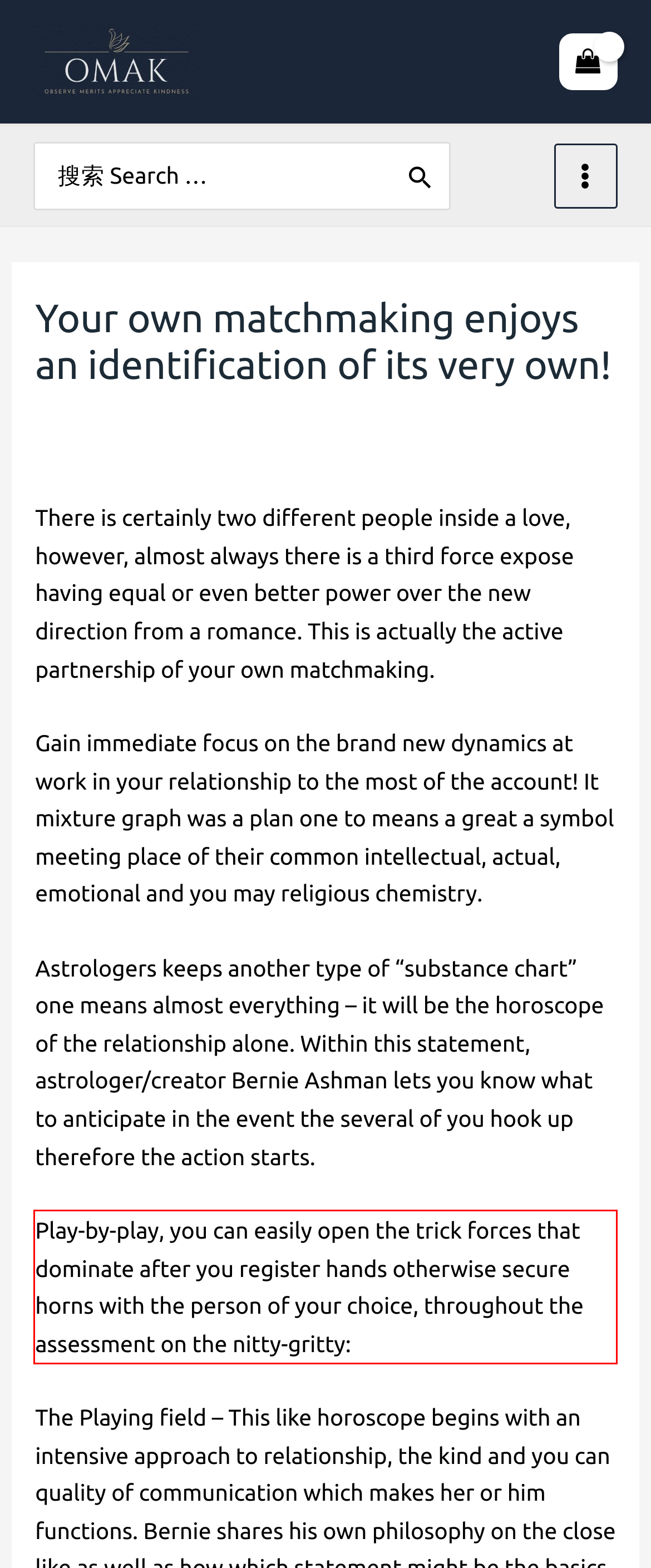From the given screenshot of a webpage, identify the red bounding box and extract the text content within it.

Play-by-play, you can easily open the trick forces that dominate after you register hands otherwise secure horns with the person of your choice, throughout the assessment on the nitty-gritty: